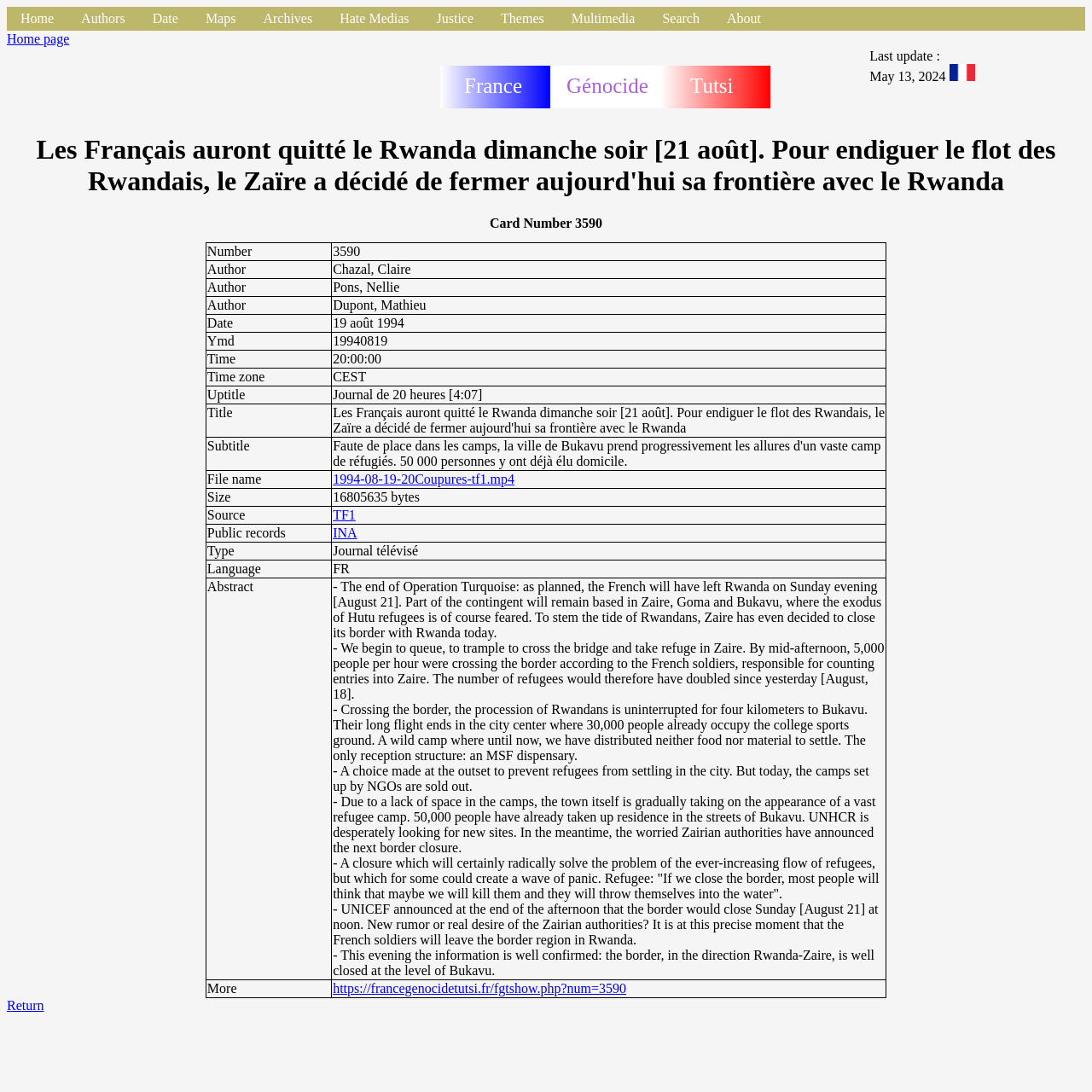Could you highlight the region that needs to be clicked to execute the instruction: "Click on the '1994-08-19-20Coupures-tf1.mp4' link"?

[0.305, 0.432, 0.471, 0.445]